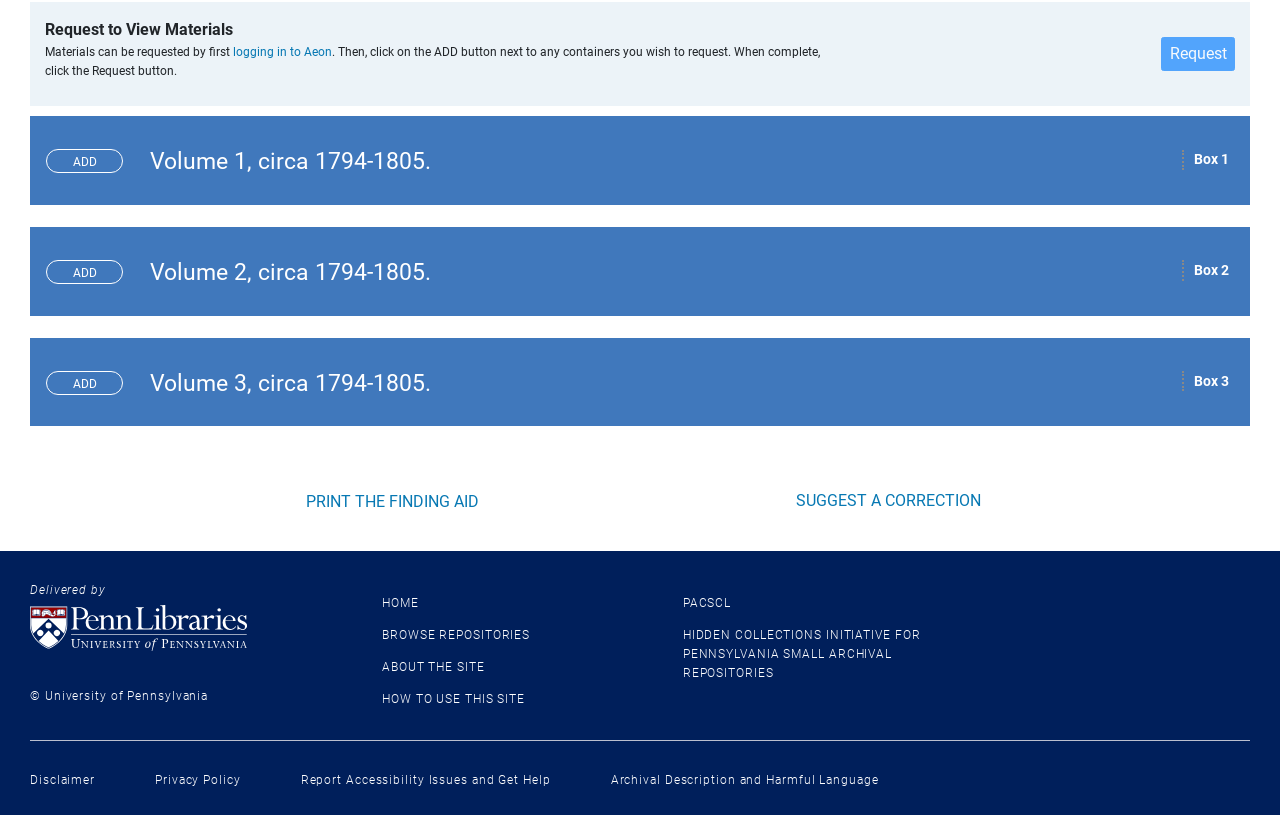Use a single word or phrase to answer the question: How many materials can be requested?

At least 3